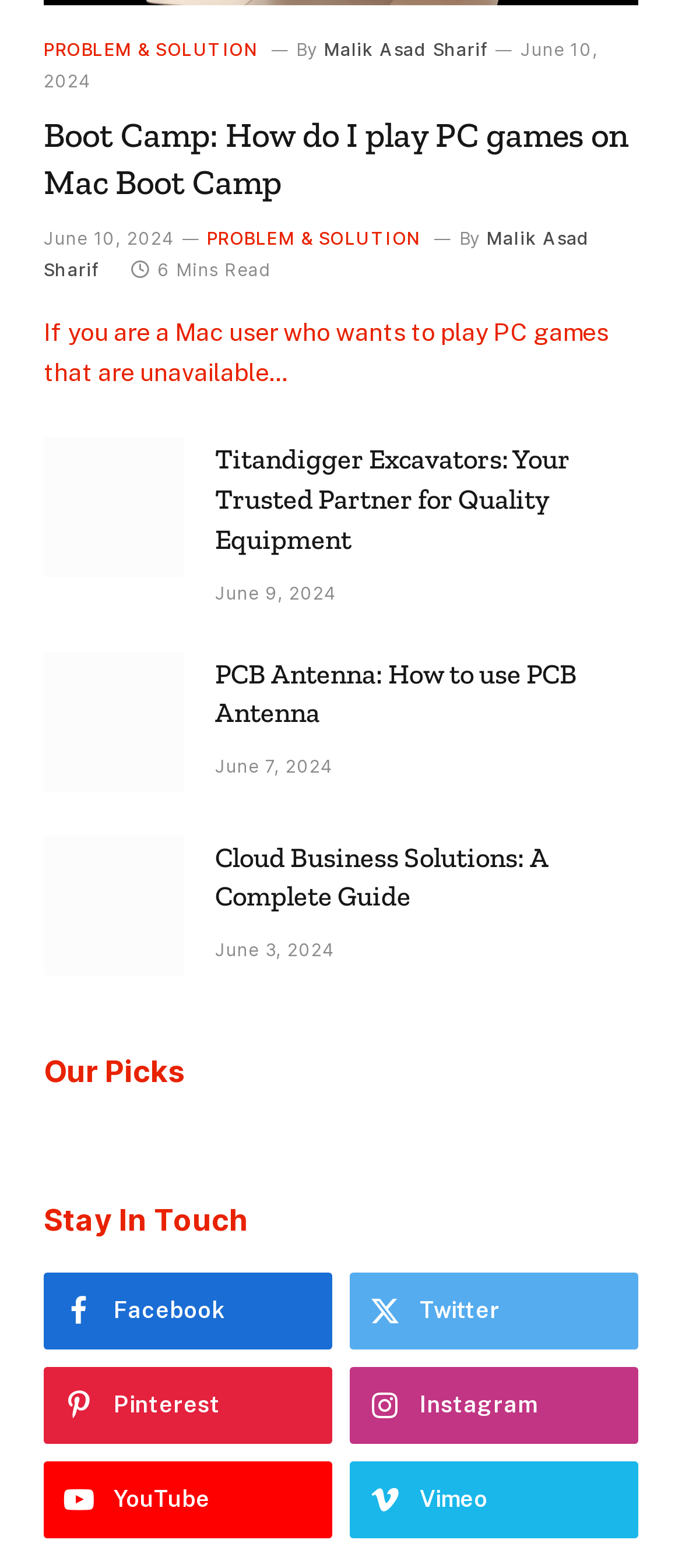What social media platform is represented by the icon ''?
Could you answer the question in a detailed manner, providing as much information as possible?

I recognized the icon '' as the Instagram logo, which is commonly used to represent the social media platform.